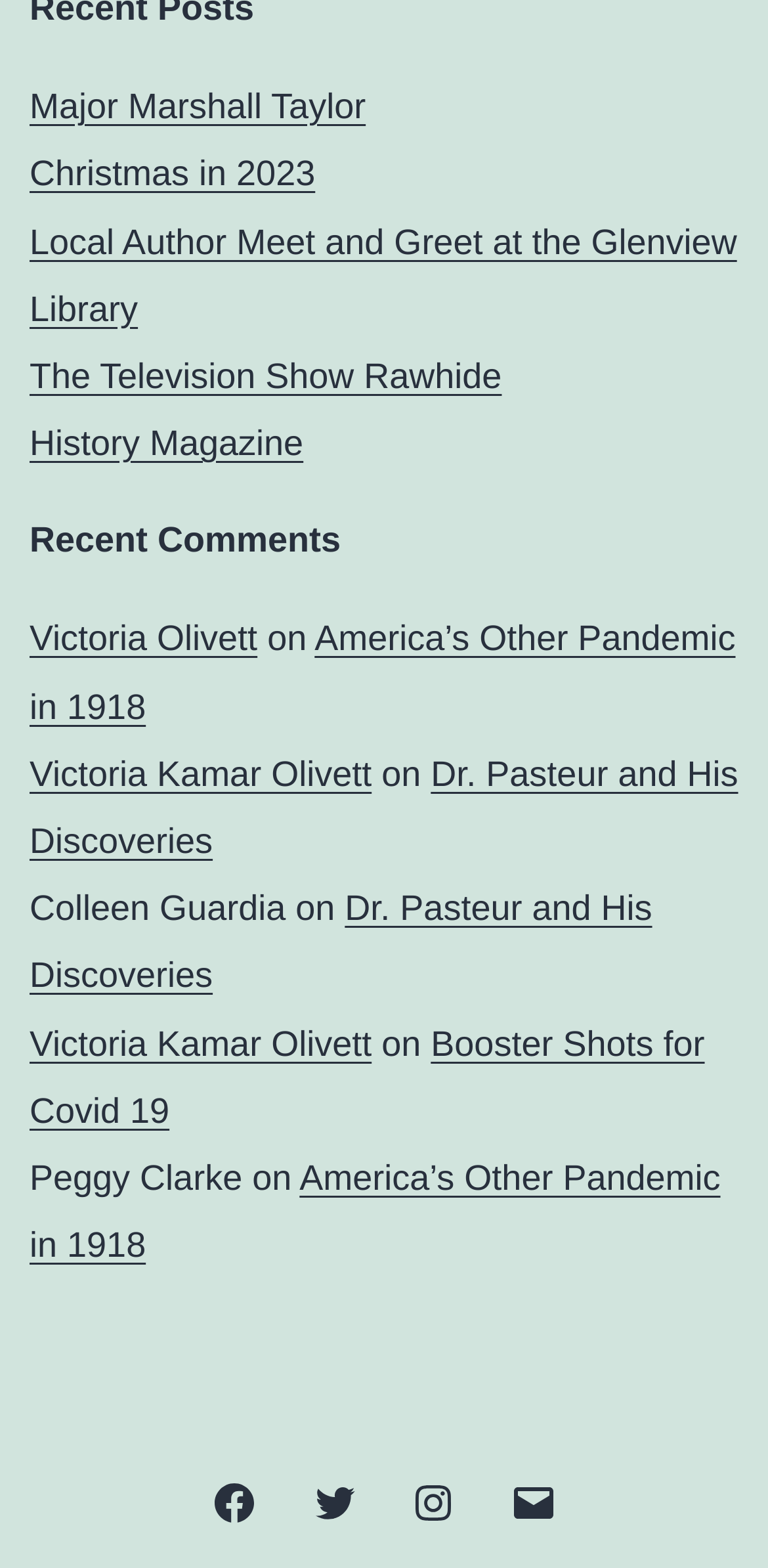Determine the bounding box coordinates of the region to click in order to accomplish the following instruction: "View Major Marshall Taylor's post". Provide the coordinates as four float numbers between 0 and 1, specifically [left, top, right, bottom].

[0.038, 0.056, 0.476, 0.081]